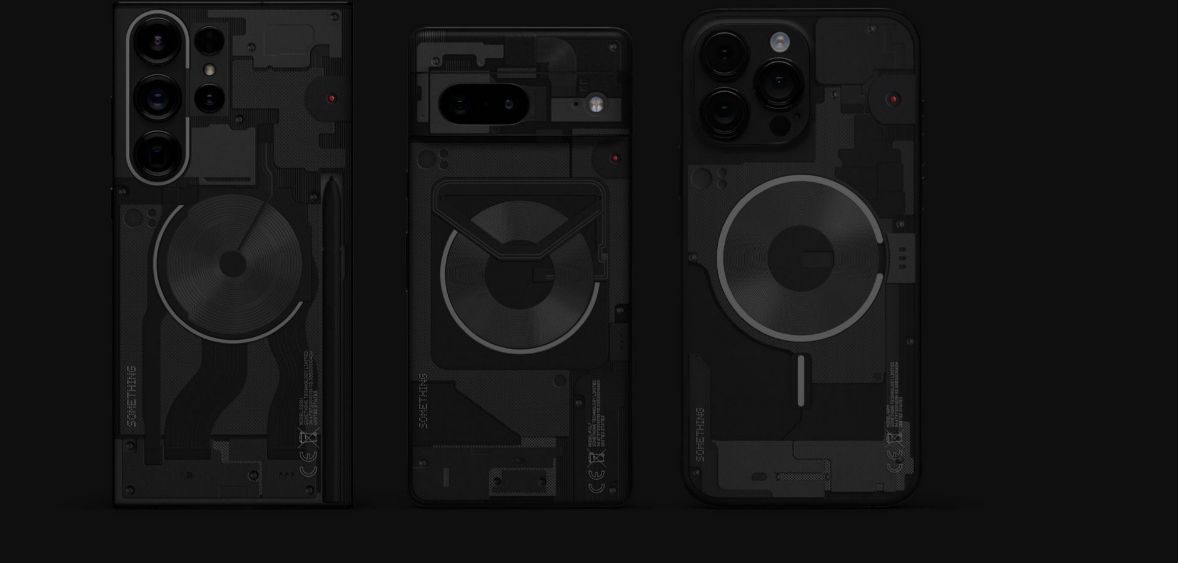Illustrate the image with a detailed caption.

The image features three smartphones arranged side by side against a dark background, showcasing their sleek, modern designs with a focus on minimalistic aesthetics. Each device displays a unique back panel design characterized by intricate patterns, circular motifs, and subtle textures that highlight their sophisticated engineering. The leftmost phone, with a prominent camera module and stylus holder, exudes a high-end technological feel. The middle phone features a distinct geometric design element, while the rightmost device showcases a circular camera layout. Together, they embody a contemporary take on mobile artistry, appealing to tech enthusiasts and design aficionados alike.